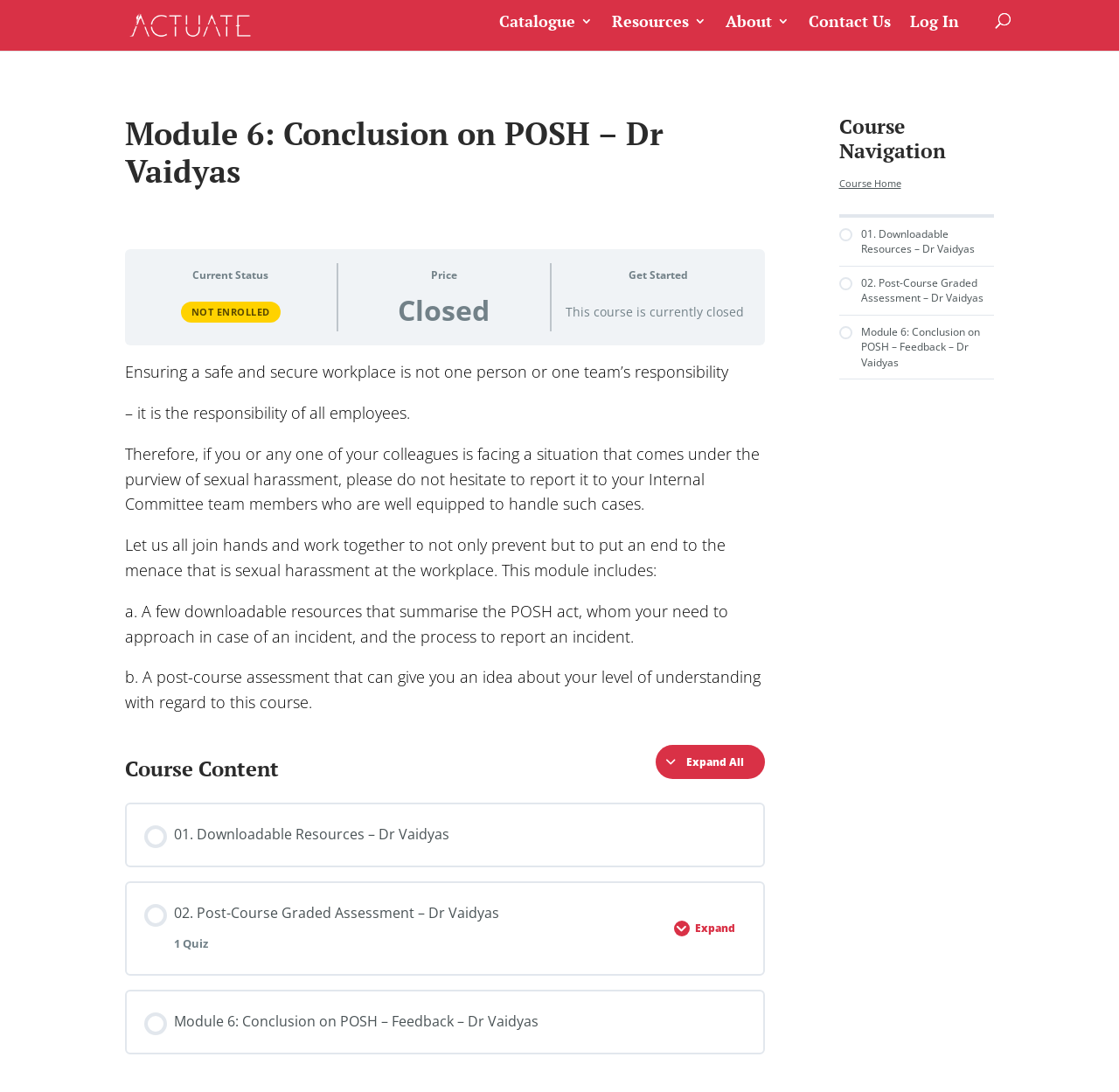What is the purpose of the Internal Committee team members?
Provide a one-word or short-phrase answer based on the image.

To handle sexual harassment cases